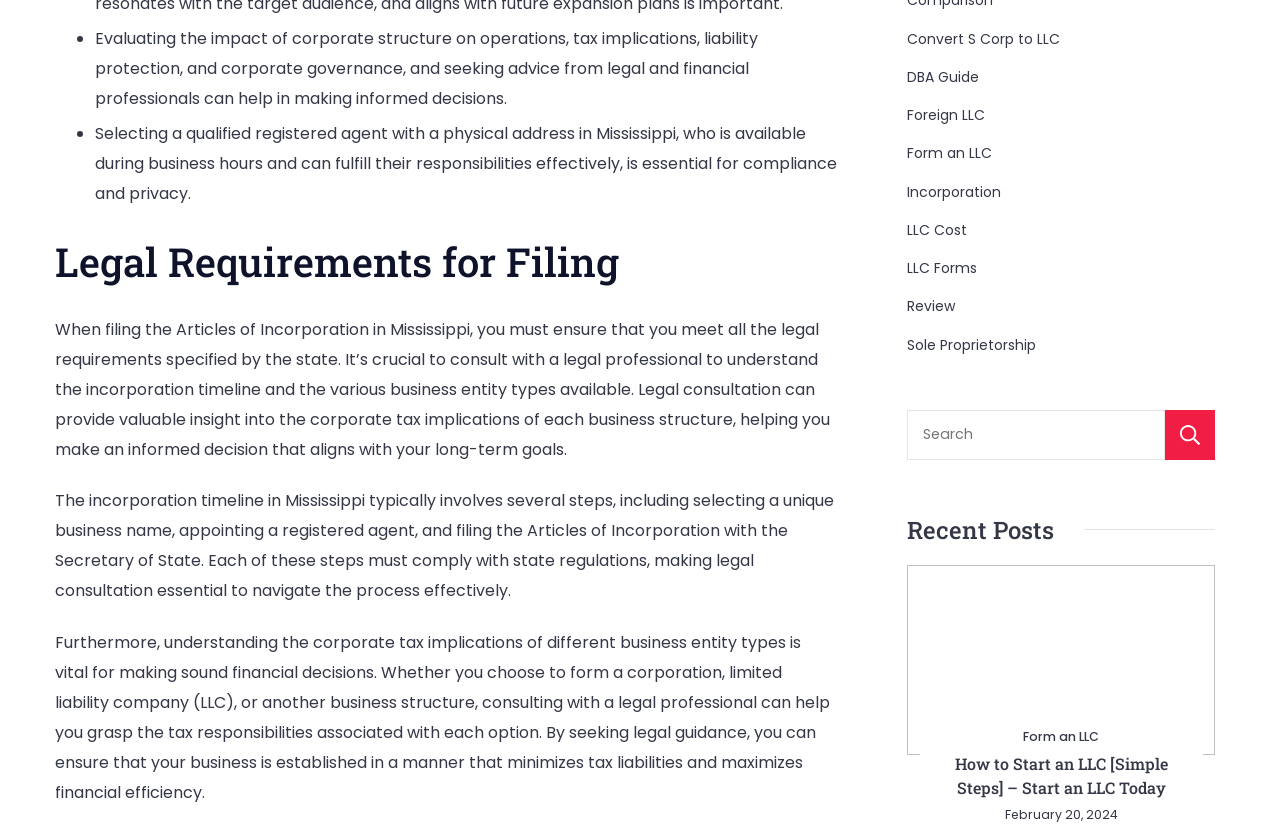Please provide the bounding box coordinates for the element that needs to be clicked to perform the instruction: "Search for something". The coordinates must consist of four float numbers between 0 and 1, formatted as [left, top, right, bottom].

[0.91, 0.491, 0.949, 0.551]